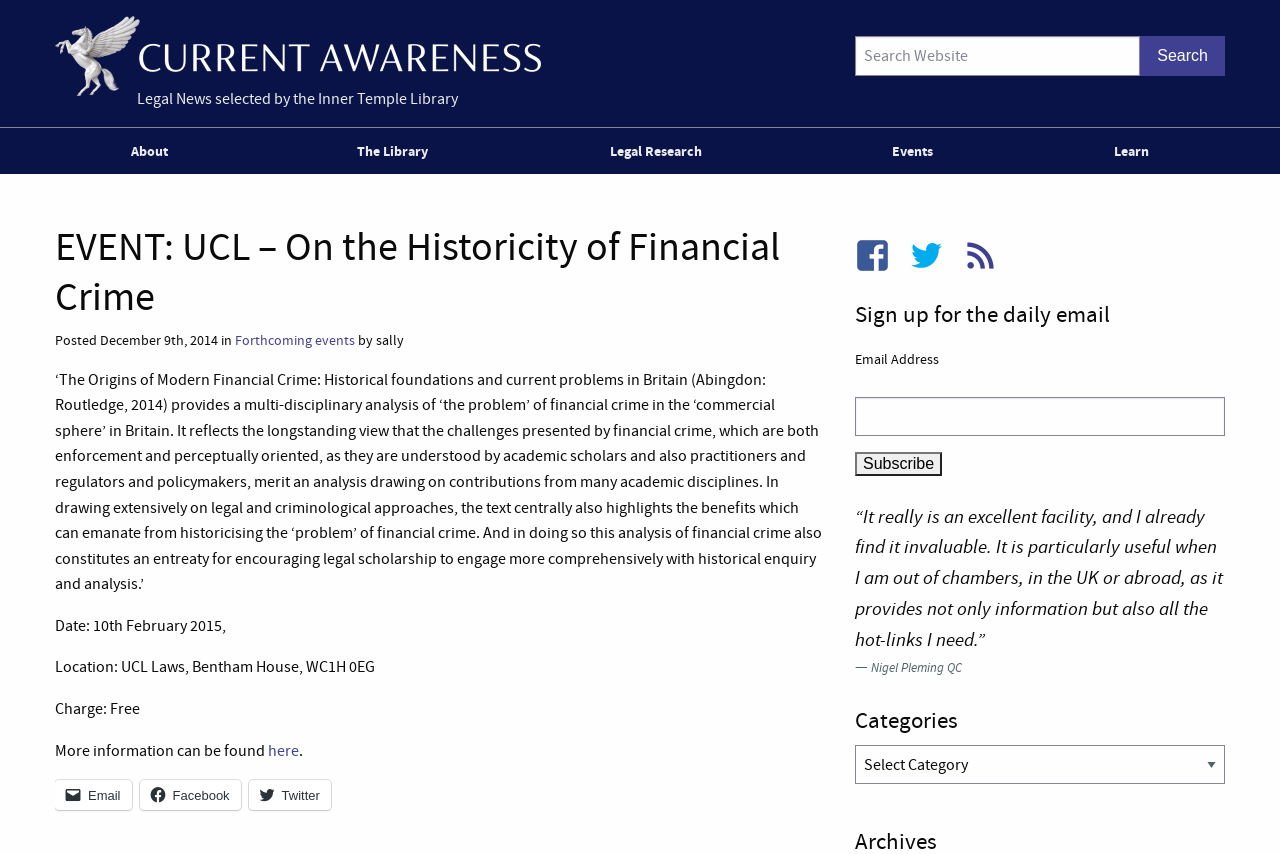Use a single word or phrase to respond to the question:
What is the event title?

UCL – On the Historicity of Financial Crime